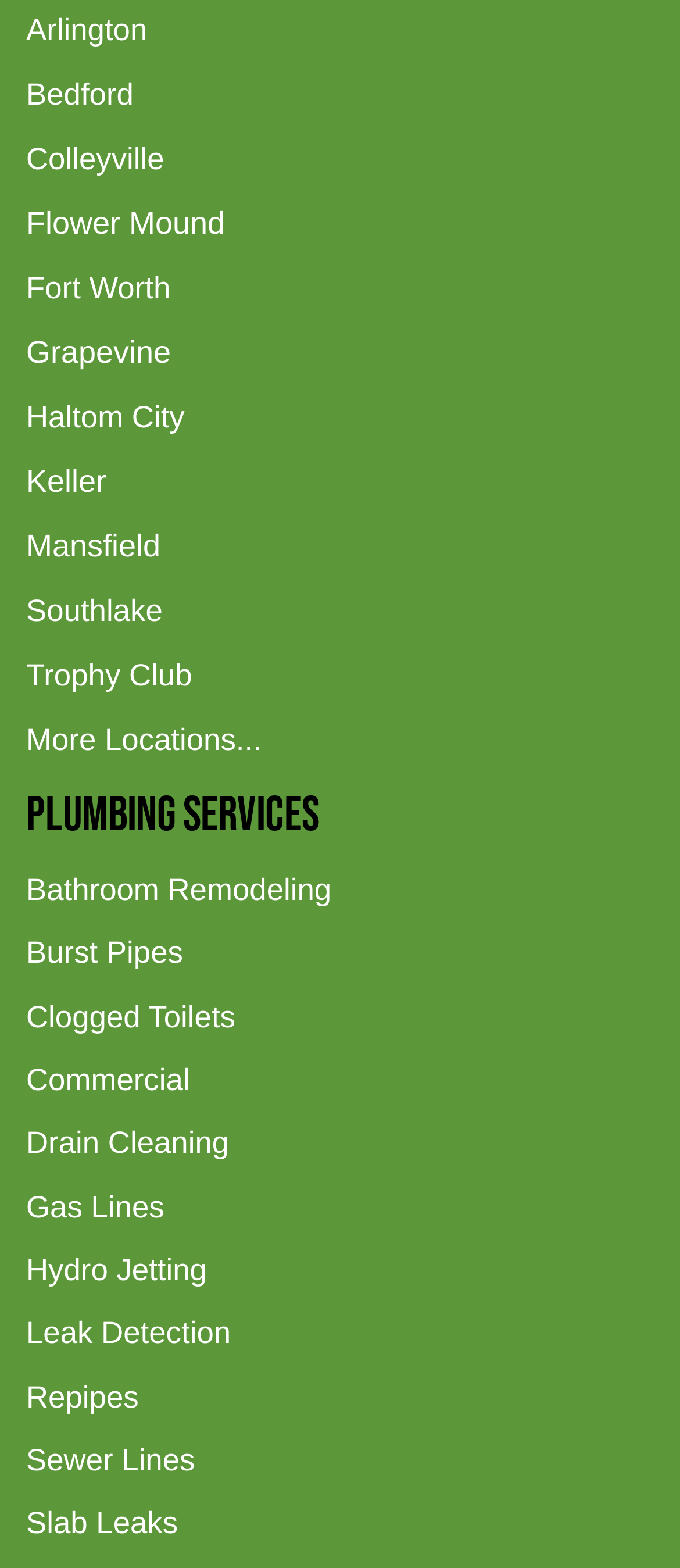Kindly provide the bounding box coordinates of the section you need to click on to fulfill the given instruction: "view Plumbing Services".

[0.038, 0.502, 0.962, 0.539]